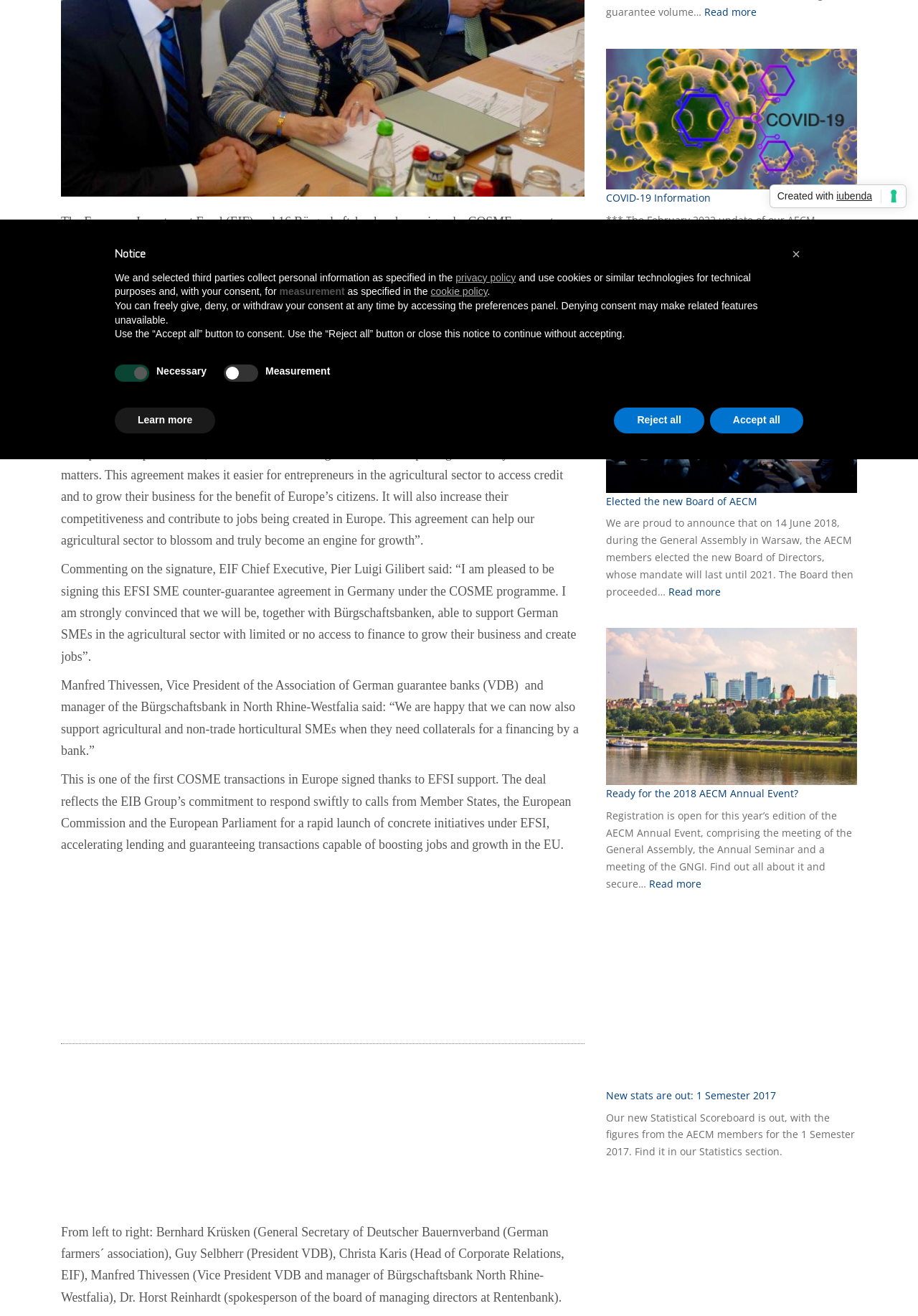Ascertain the bounding box coordinates for the UI element detailed here: "Learn more". The coordinates should be provided as [left, top, right, bottom] with each value being a float between 0 and 1.

[0.125, 0.31, 0.235, 0.329]